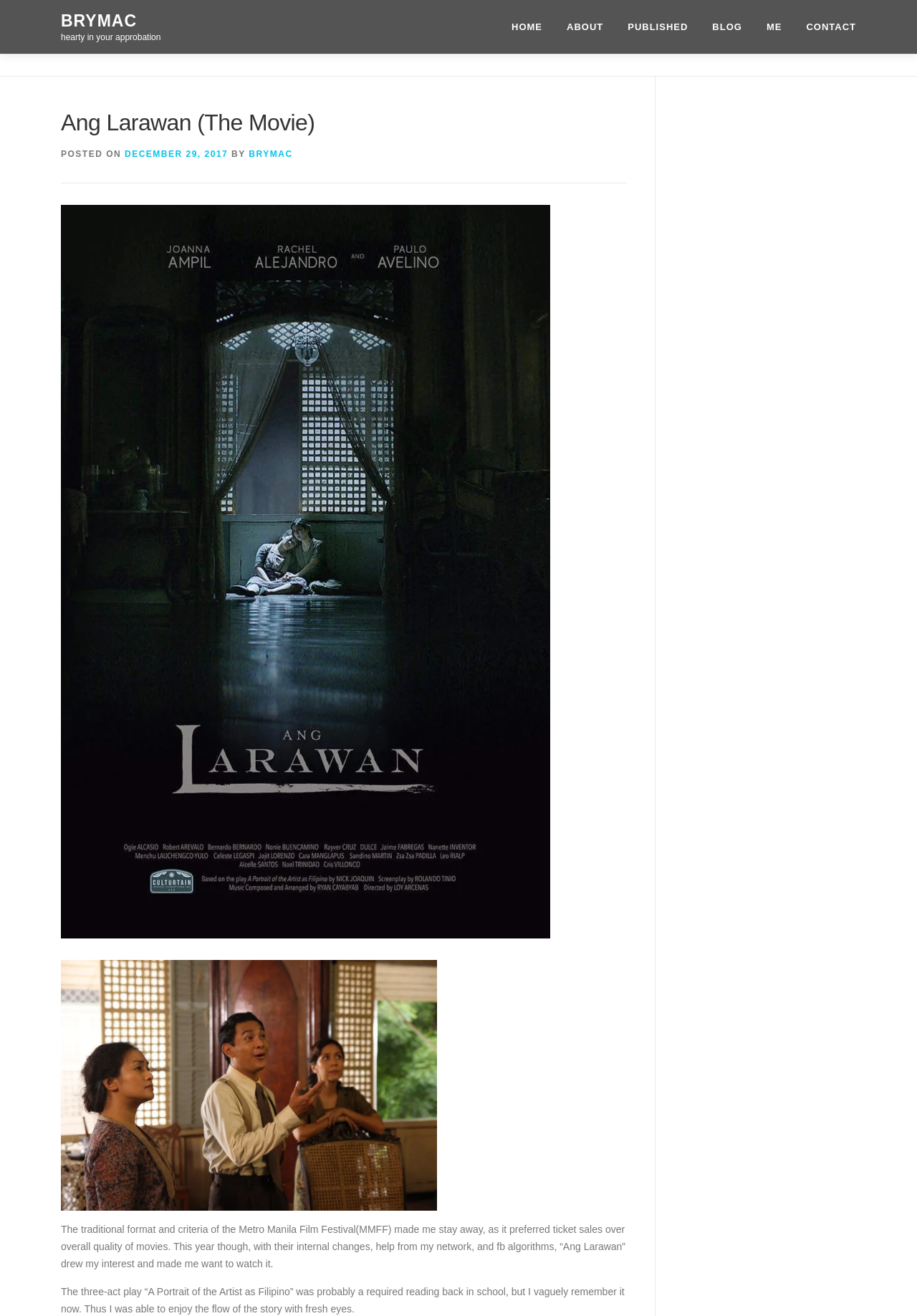What is the name of the play being referred to?
Using the details shown in the screenshot, provide a comprehensive answer to the question.

The name of the play being referred to is 'A Portrait of the Artist as Filipino' which can be found in the text of the article.